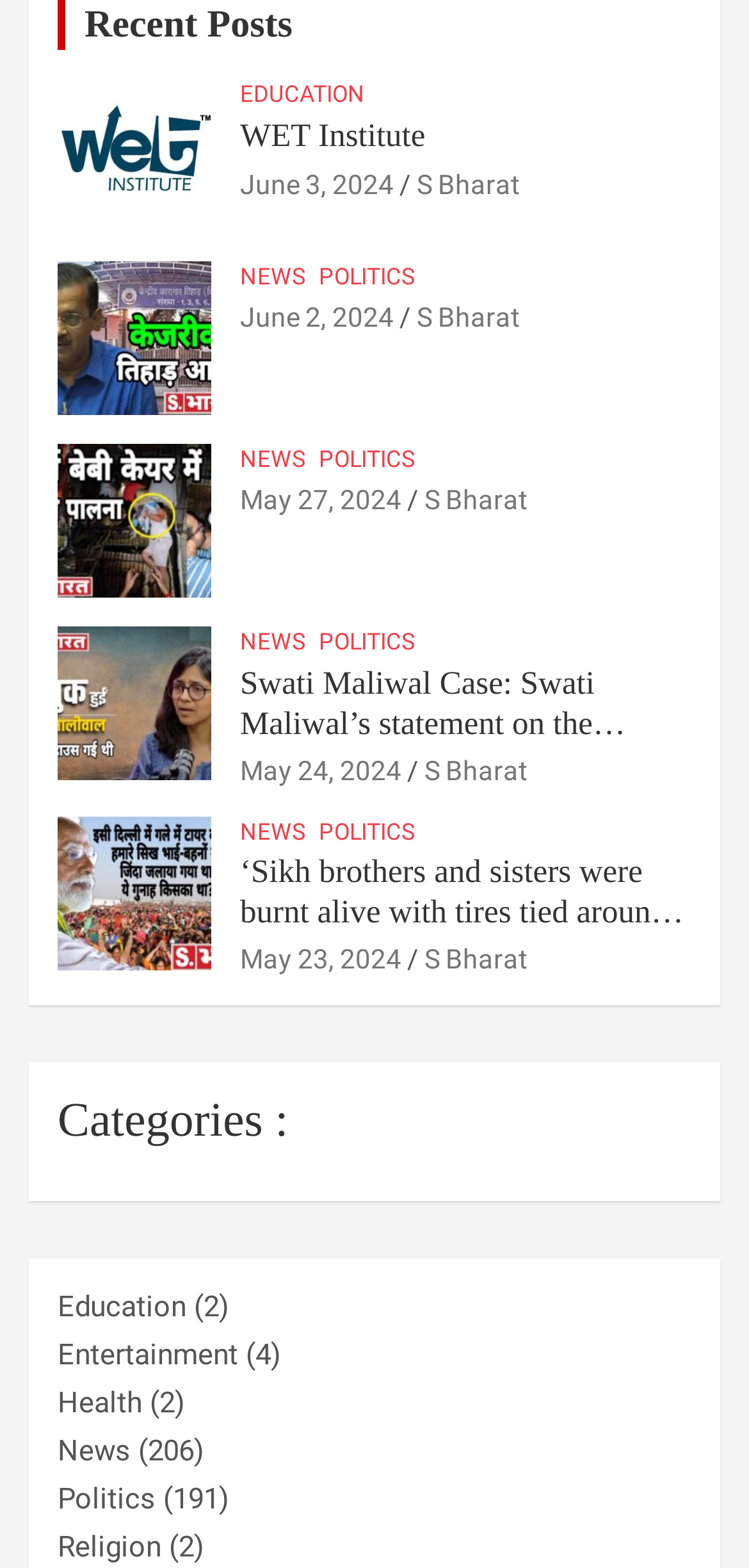Identify the bounding box coordinates necessary to click and complete the given instruction: "Visit 'EDUCATION'".

[0.321, 0.051, 0.487, 0.071]